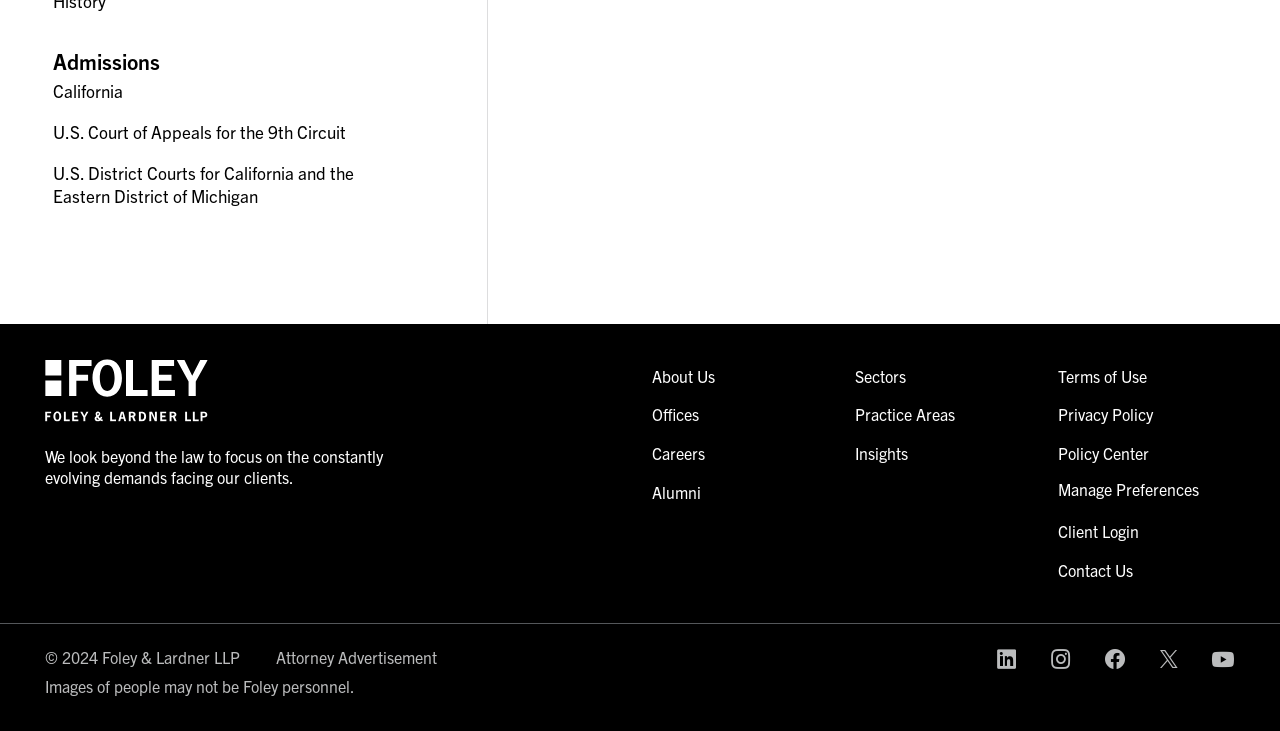Identify the bounding box coordinates of the part that should be clicked to carry out this instruction: "Click on the Employers link".

None